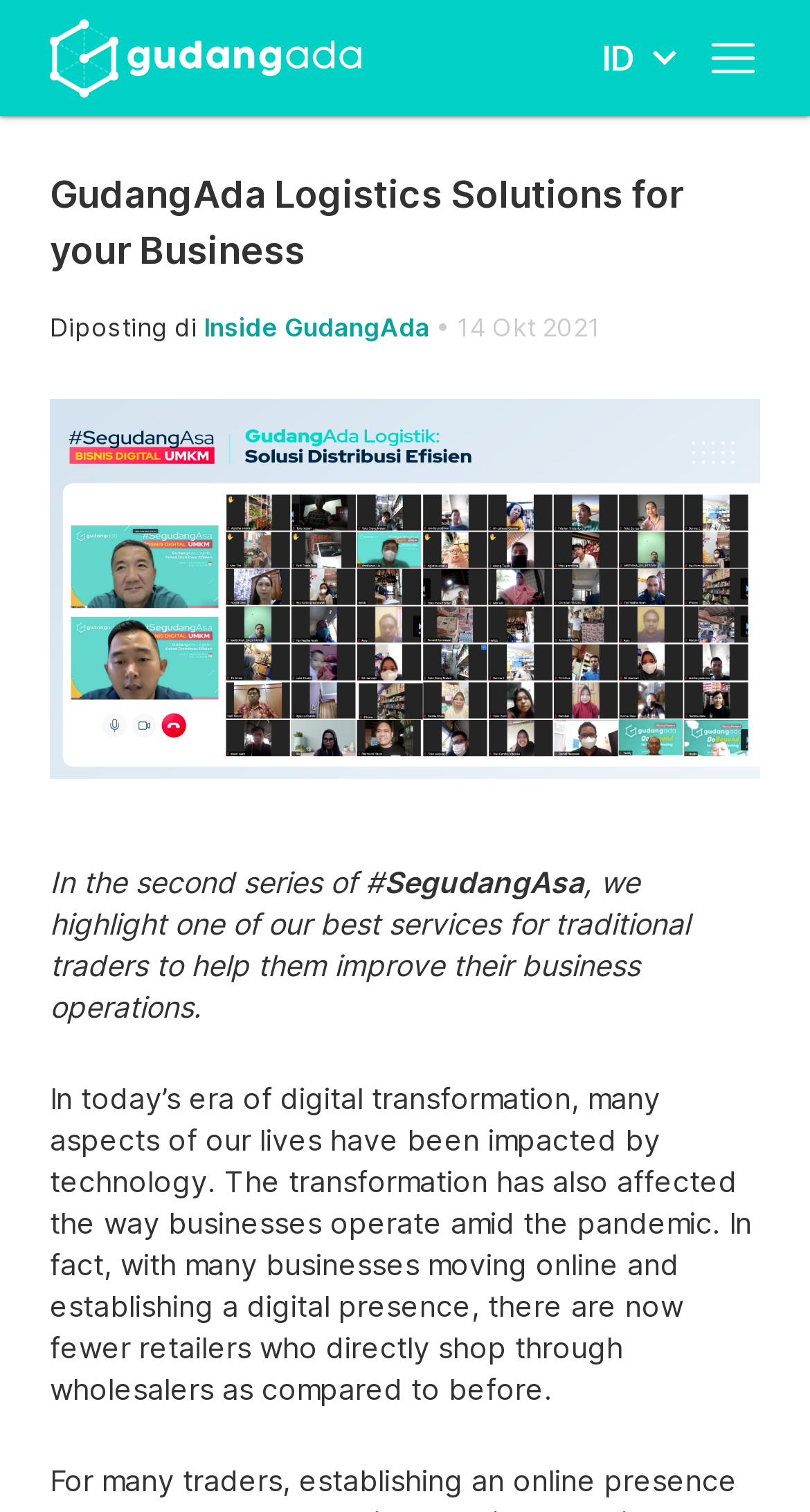What is the impact of digital transformation on businesses?
Based on the visual, give a brief answer using one word or a short phrase.

Many businesses are moving online